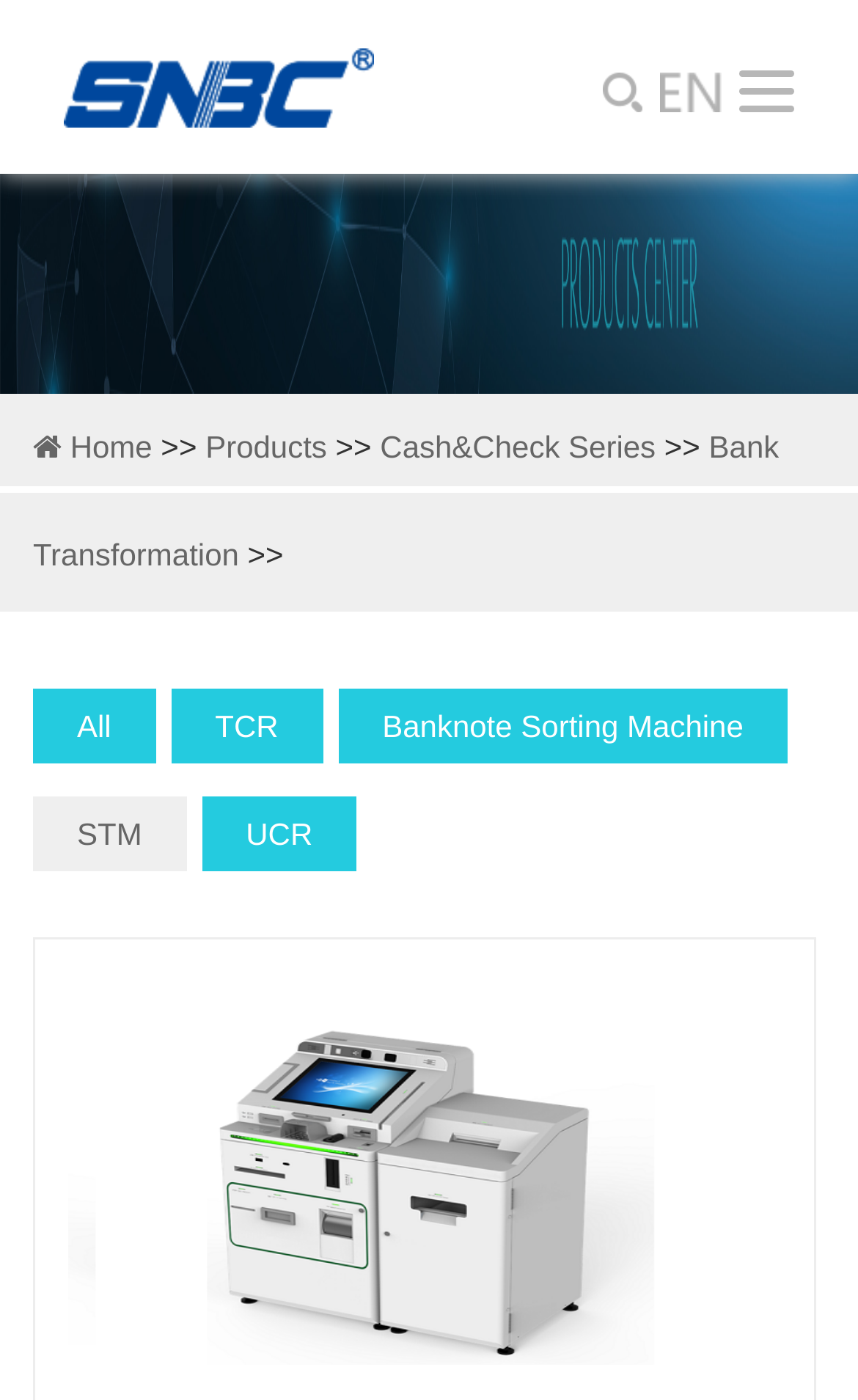Please identify the bounding box coordinates of the clickable element to fulfill the following instruction: "Click the Home link". The coordinates should be four float numbers between 0 and 1, i.e., [left, top, right, bottom].

[0.038, 0.306, 0.178, 0.332]